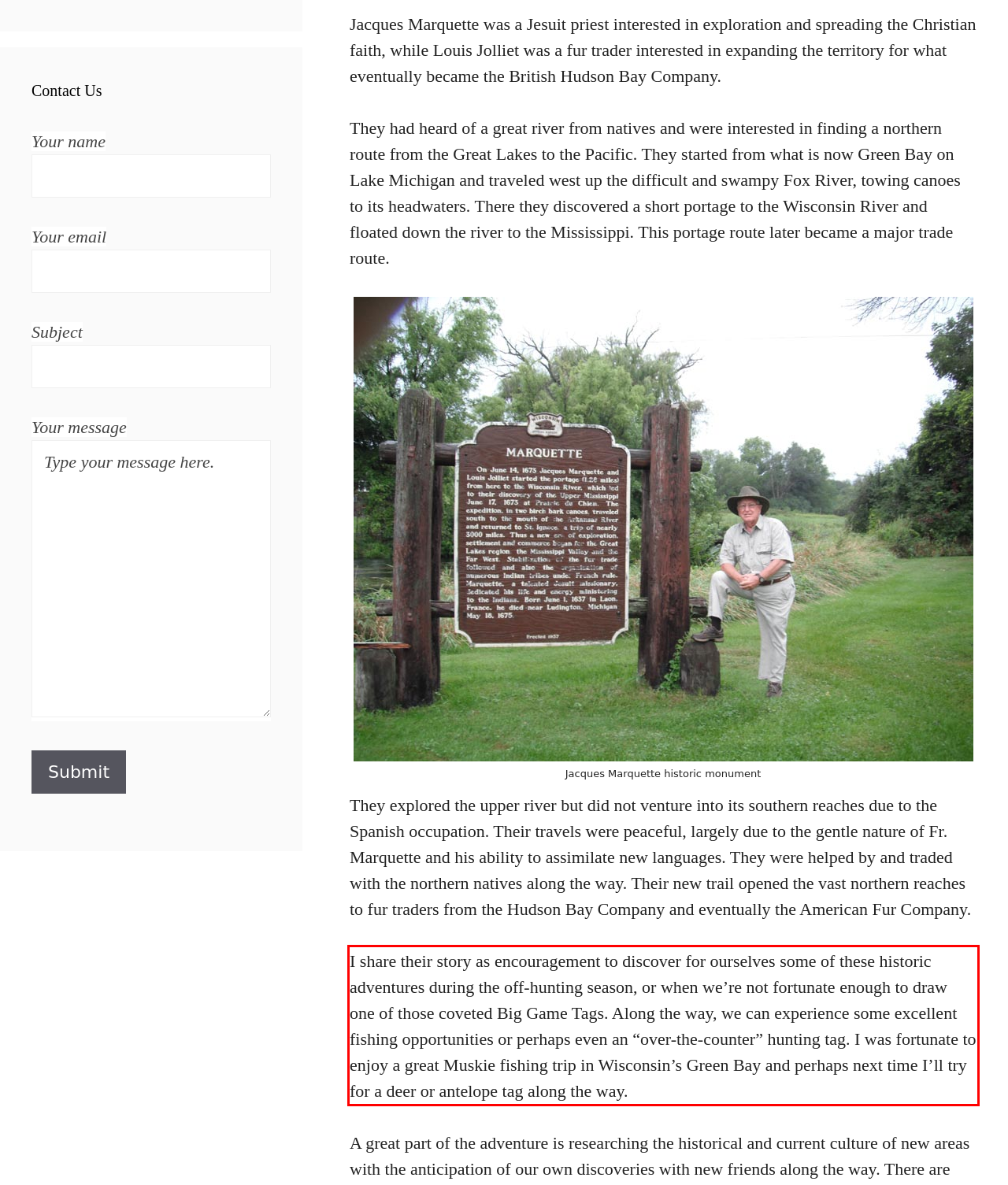Analyze the screenshot of the webpage that features a red bounding box and recognize the text content enclosed within this red bounding box.

I share their story as encouragement to discover for ourselves some of these historic adventures during the off-hunting season, or when we’re not fortunate enough to draw one of those coveted Big Game Tags. Along the way, we can experience some excellent fishing opportunities or perhaps even an “over-the-counter” hunting tag. I was fortunate to enjoy a great Muskie fishing trip in Wisconsin’s Green Bay and perhaps next time I’ll try for a deer or antelope tag along the way.